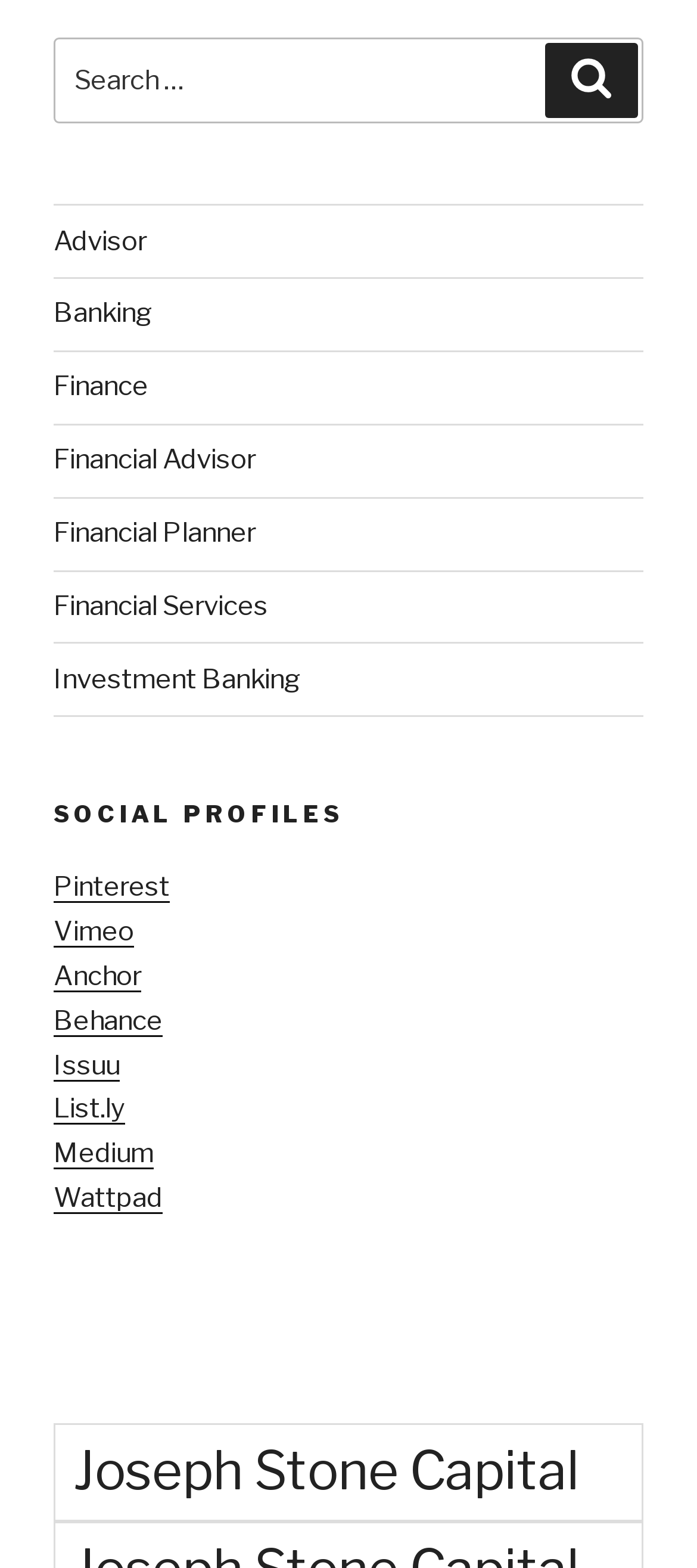Find the bounding box coordinates for the area that must be clicked to perform this action: "Search for something".

[0.077, 0.024, 0.923, 0.079]